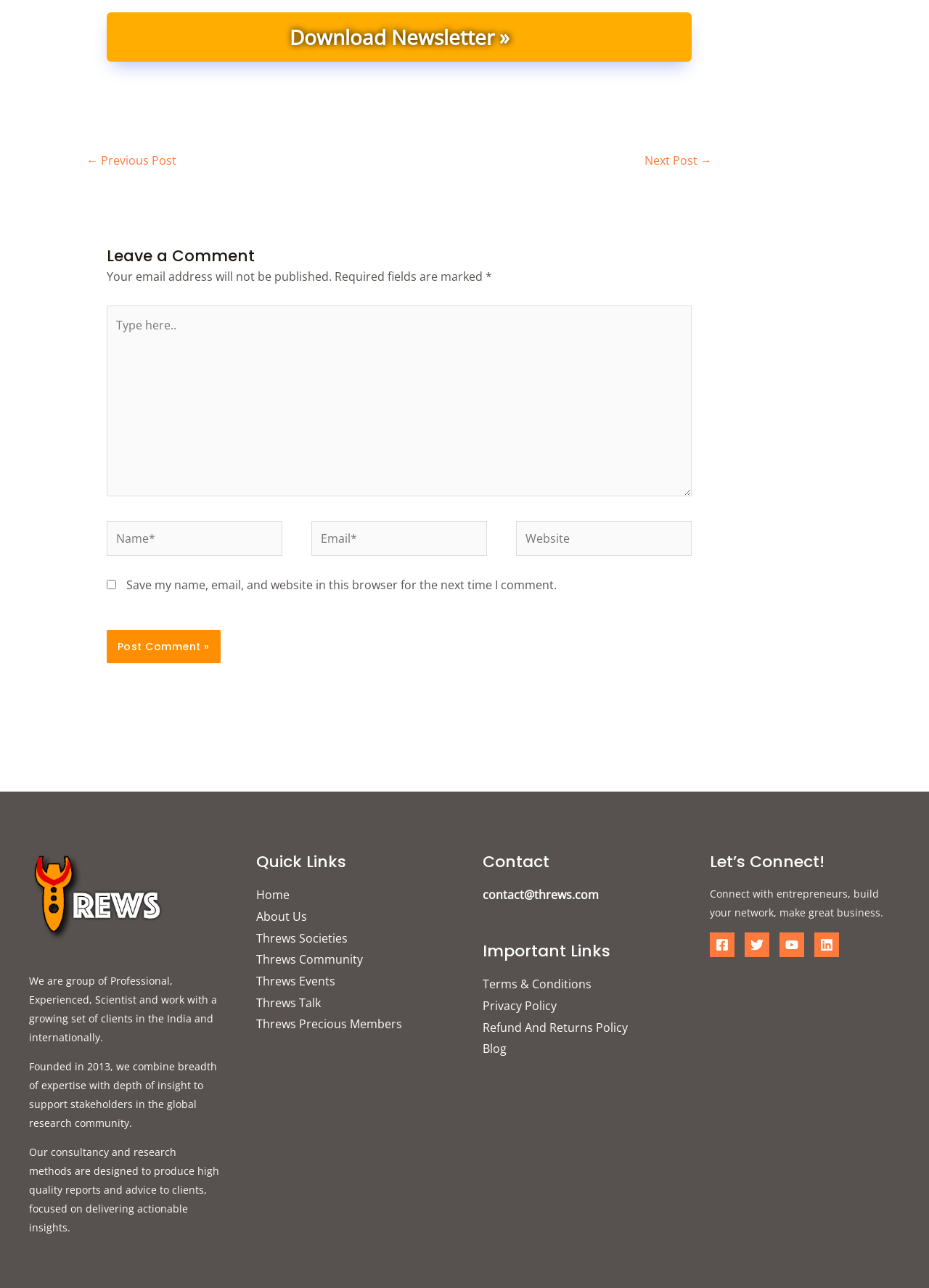Use the information in the screenshot to answer the question comprehensively: What is the email address provided in the 'Contact' section?

The 'Contact' section is located in the footer of the webpage, within the 'Footer Widget 3' section. It provides an email address, 'contact@threws.com', which can be used to contact the organization or company that owns the webpage.